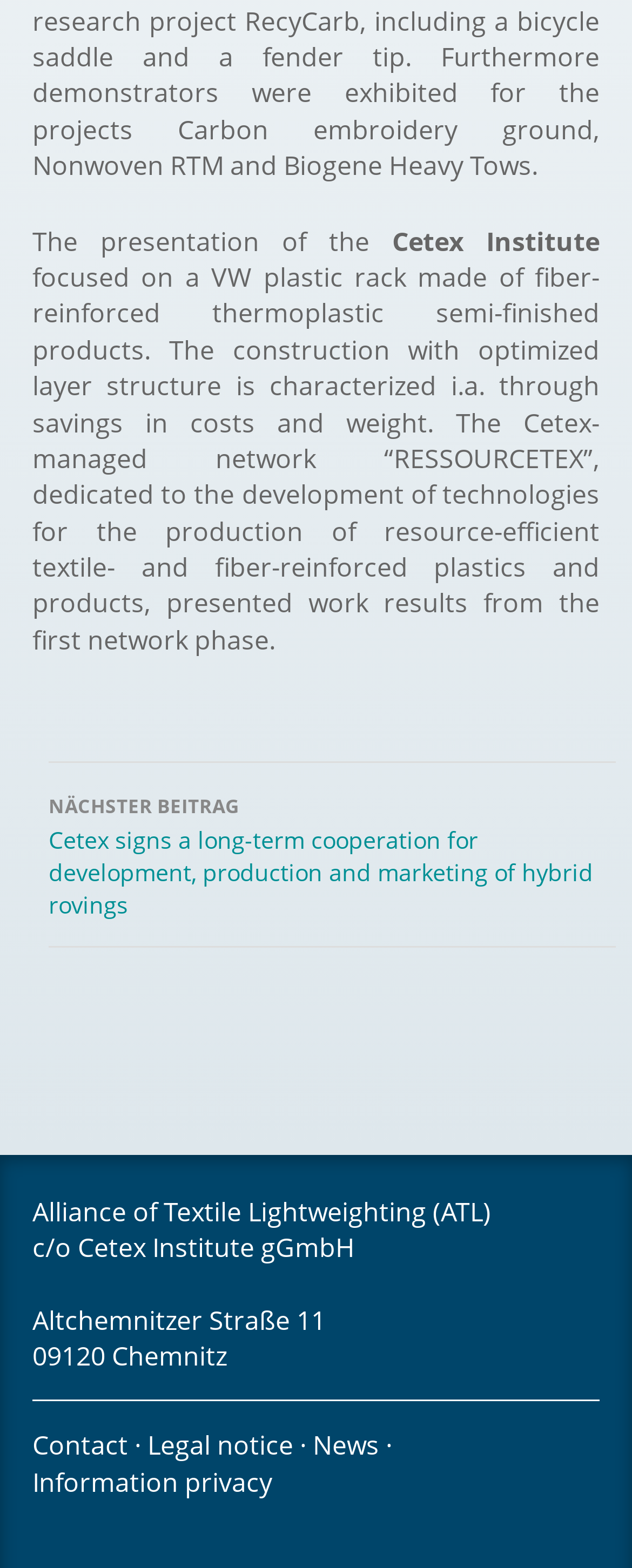Given the webpage screenshot, identify the bounding box of the UI element that matches this description: "Legal notice".

[0.233, 0.911, 0.464, 0.933]